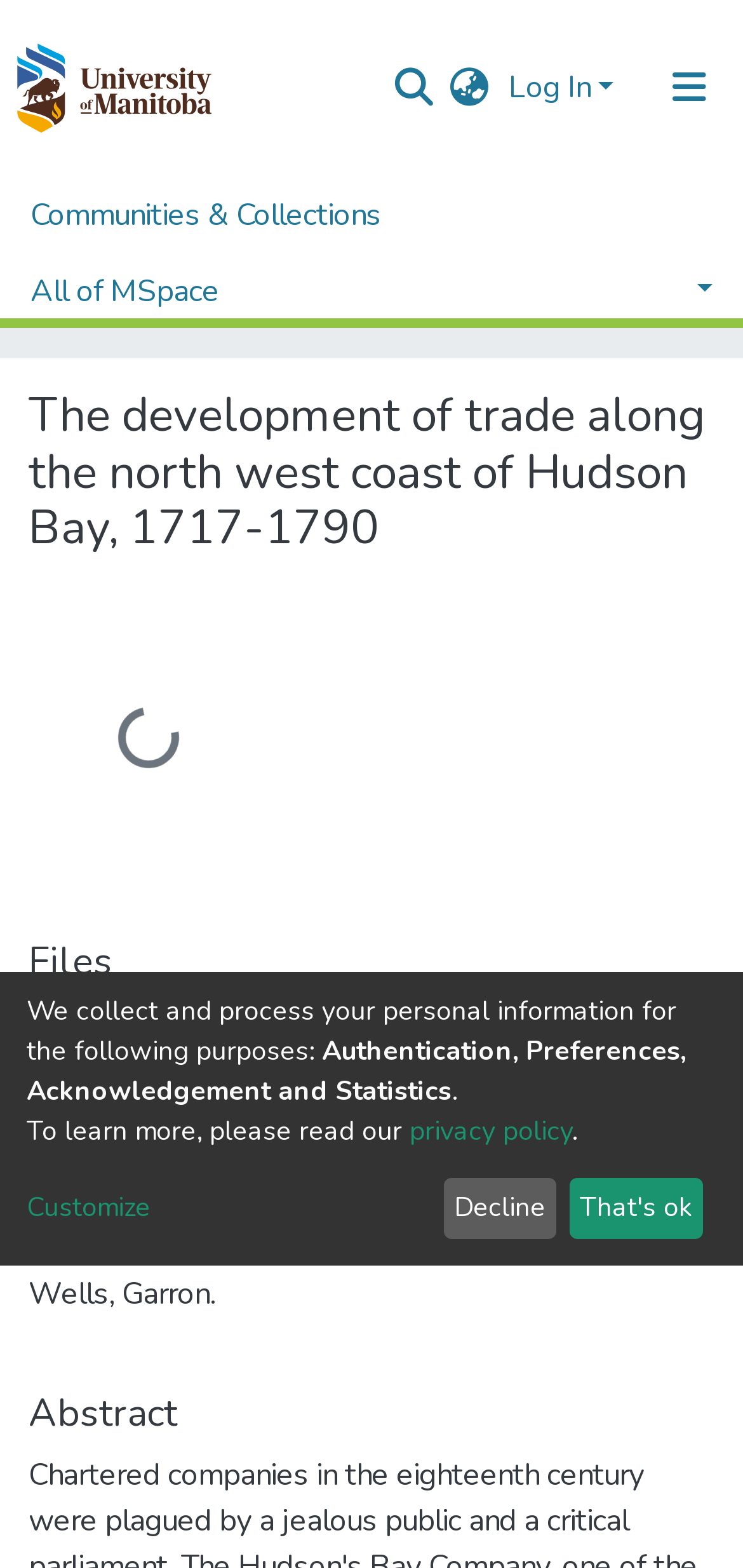Who is the author of the thesis? Refer to the image and provide a one-word or short phrase answer.

Wells, Garron.